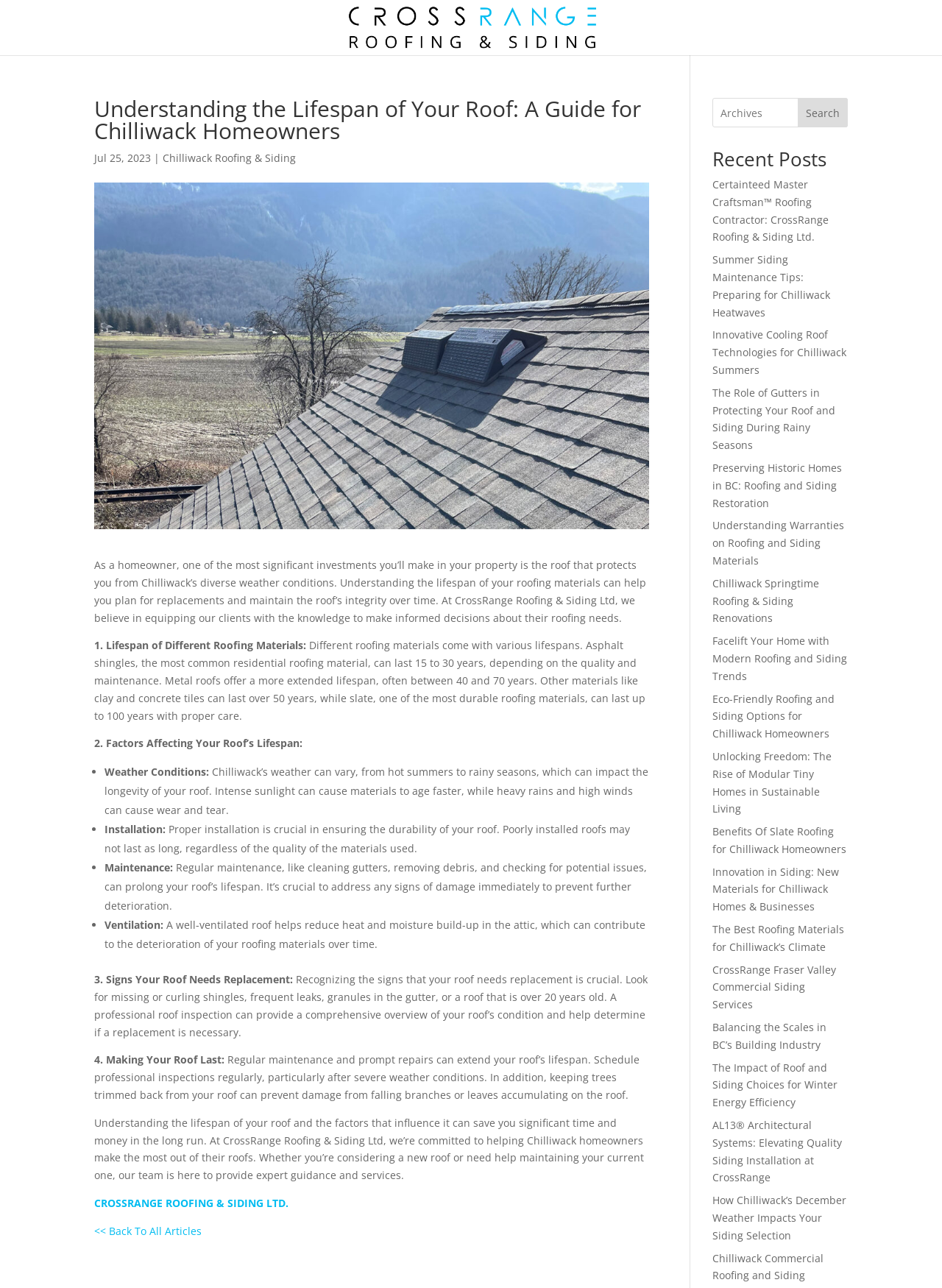Determine the bounding box coordinates of the element's region needed to click to follow the instruction: "Search for something". Provide these coordinates as four float numbers between 0 and 1, formatted as [left, top, right, bottom].

[0.756, 0.076, 0.9, 0.099]